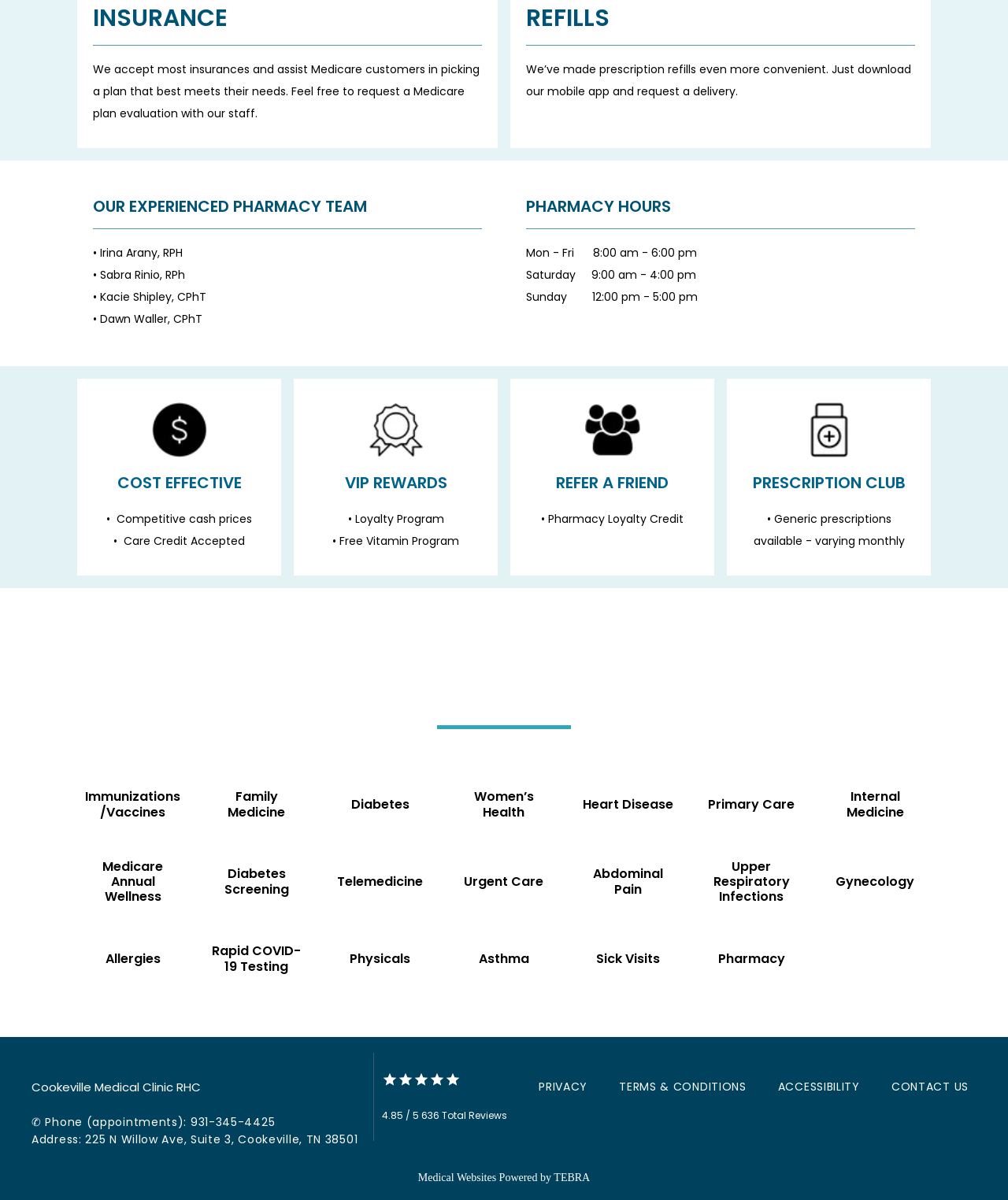Please answer the following query using a single word or phrase: 
What services are offered by the pharmacy?

Immunizations, Family Medicine, Diabetes, etc.